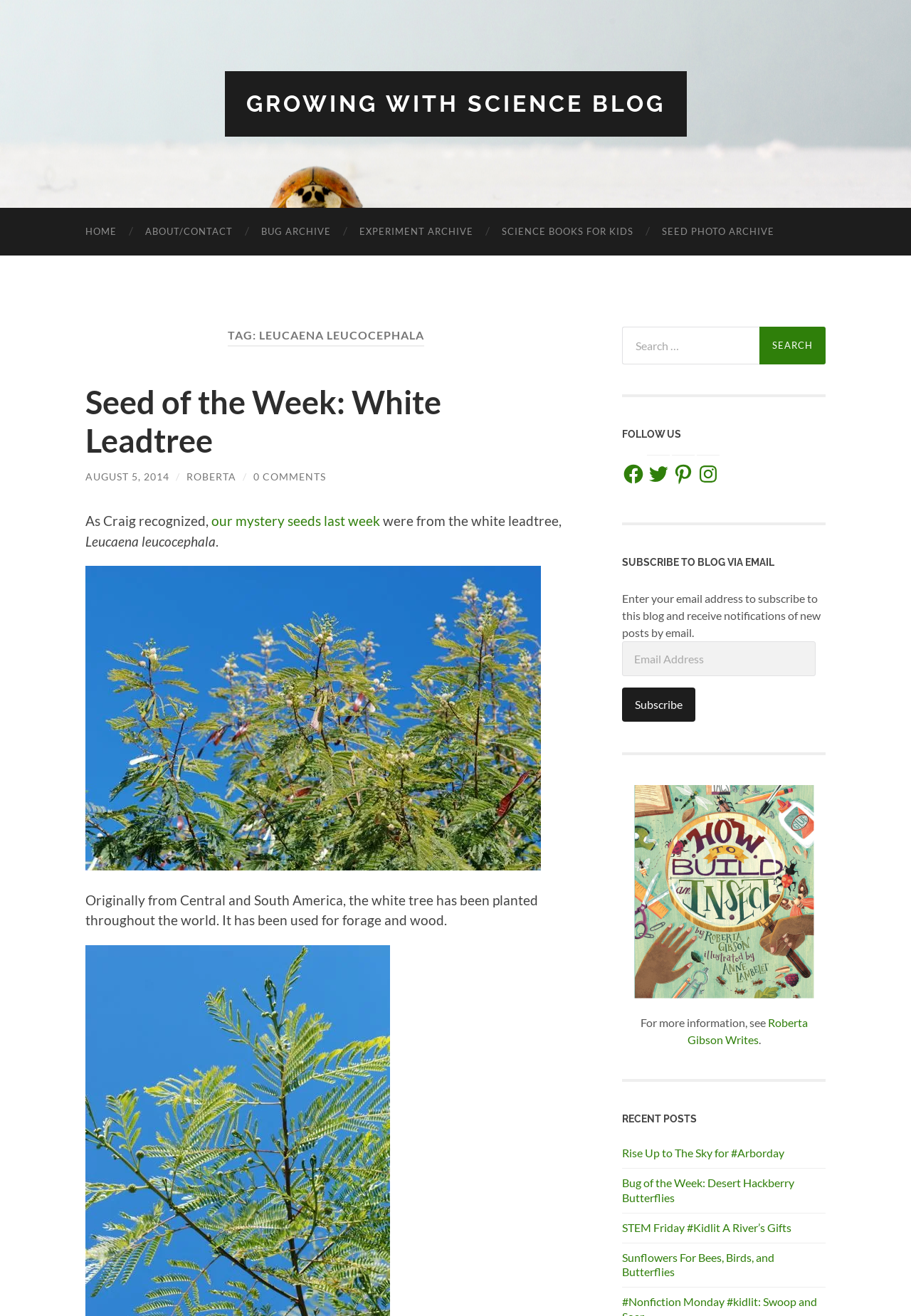Pinpoint the bounding box coordinates for the area that should be clicked to perform the following instruction: "Follow the blog on Facebook".

[0.683, 0.351, 0.708, 0.369]